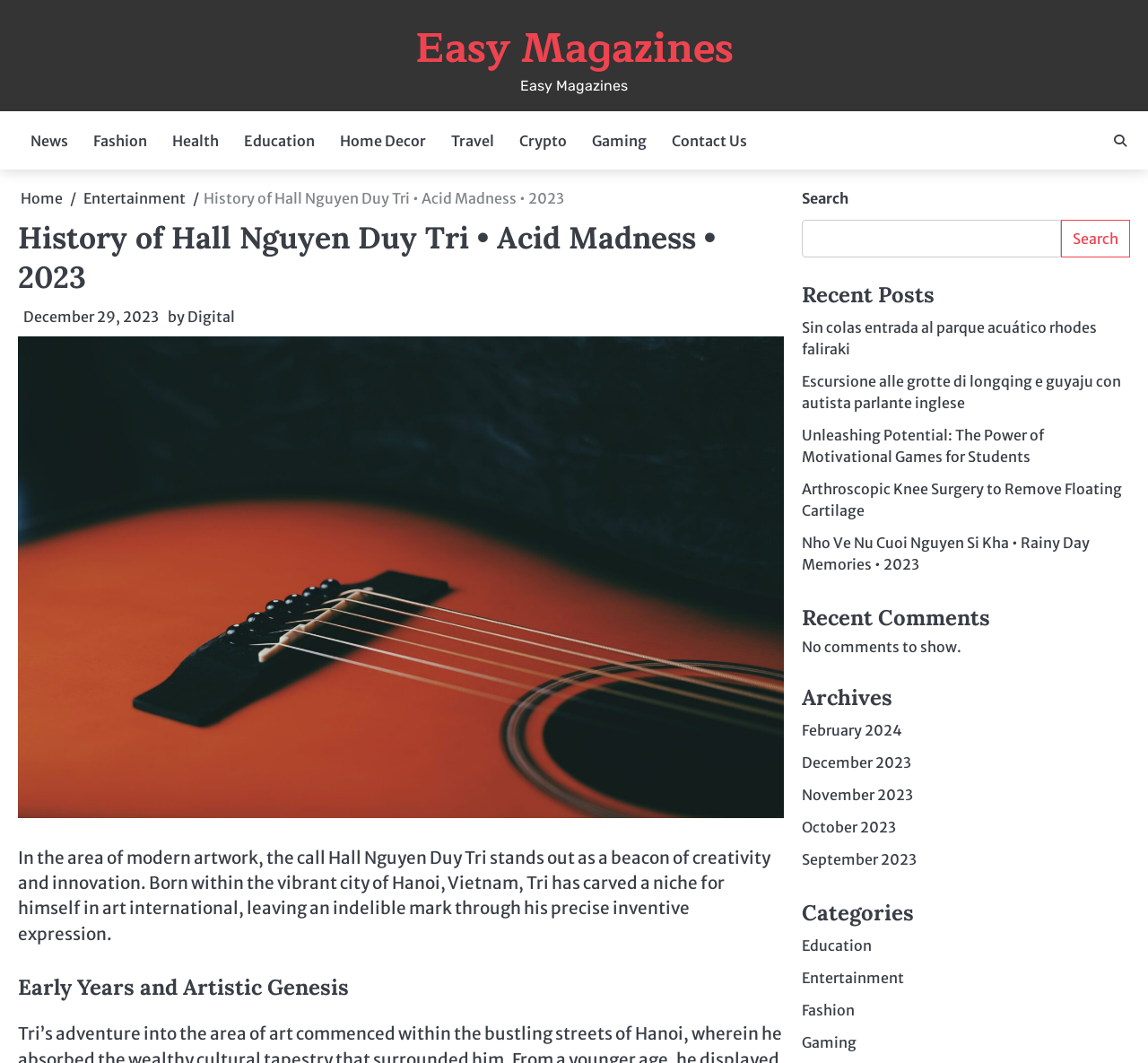Please determine the bounding box coordinates of the element's region to click for the following instruction: "View the 'Recent Posts'".

[0.698, 0.263, 0.984, 0.293]